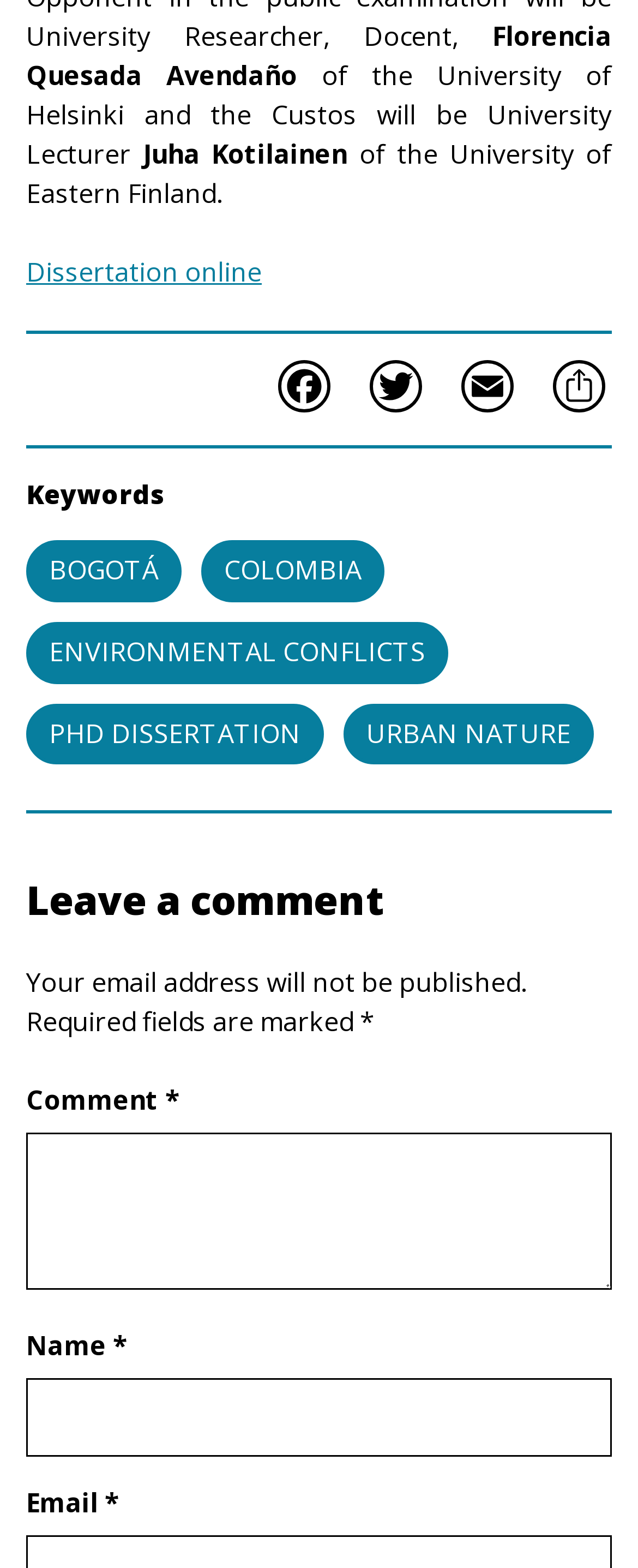Locate the bounding box coordinates of the area where you should click to accomplish the instruction: "Click on the 'Dissertation online' link".

[0.041, 0.162, 0.41, 0.185]